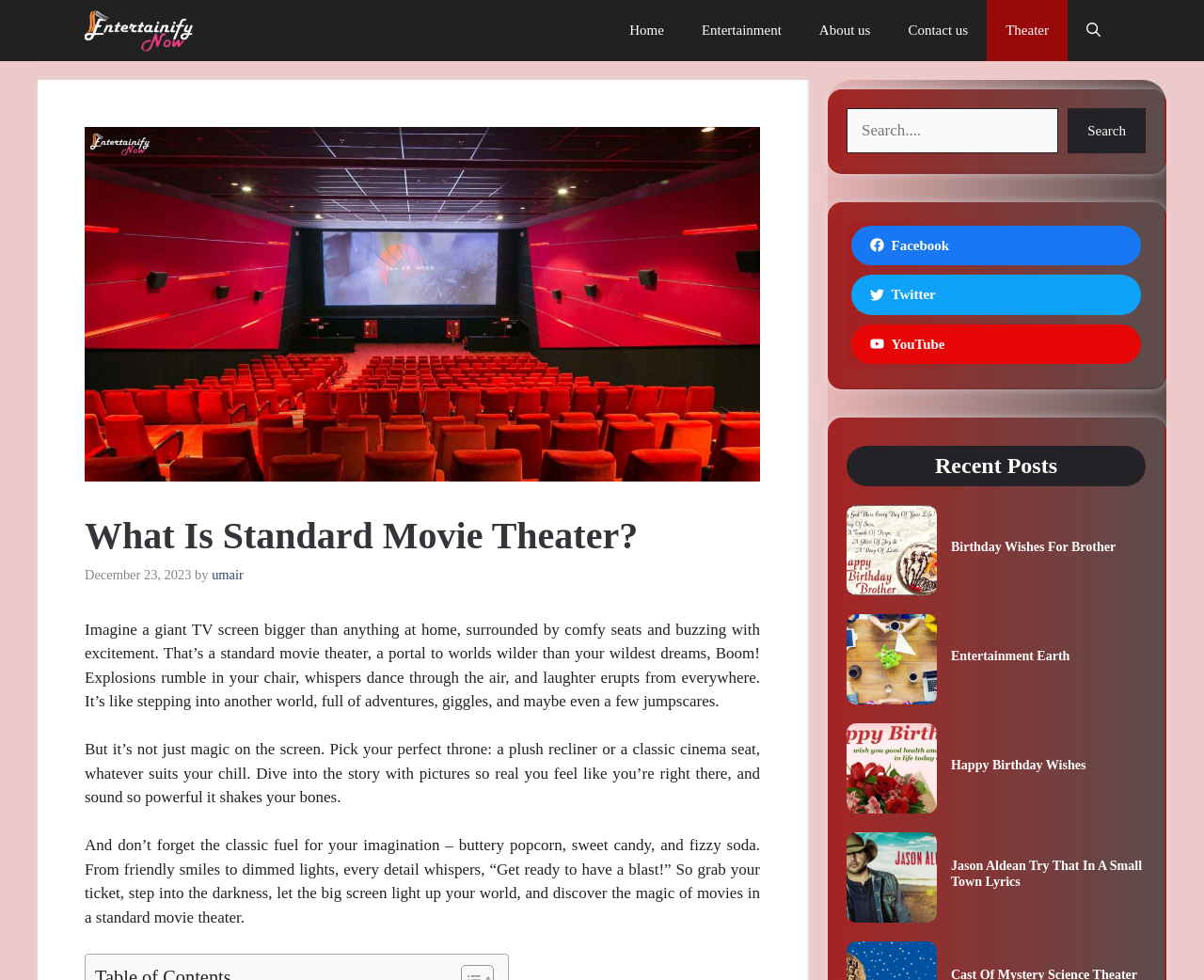Illustrate the webpage's structure and main components comprehensively.

This webpage is about standard movie theaters, with a focus on their charm and entertainment value. At the top, there is a navigation bar with links to different sections of the website, including "Home", "Entertainment", "About us", "Contact us", and "Theater". Next to the navigation bar, there is a button to open a search function.

Below the navigation bar, there is a large image with the title "What Is Standard Movie Theater?" in bold font. The image takes up most of the width of the page and is positioned near the top.

Underneath the image, there is a heading with the same title, followed by a paragraph of text that describes the experience of going to a standard movie theater. The text is divided into three sections, each describing a different aspect of the experience, such as the big screen, comfy seats, and snacks.

To the right of the main content, there is a search bar with a button to submit a search query. Below the search bar, there are links to the website's social media profiles on Facebook, Twitter, and YouTube.

Further down the page, there is a section titled "Recent Posts" with a series of images and headings that link to different articles or blog posts. Each image is accompanied by a heading with the title of the post, and a link to read more. The posts appear to be related to entertainment and movies.

Overall, the webpage has a clean and organized layout, with a focus on showcasing the excitement and magic of standard movie theaters.